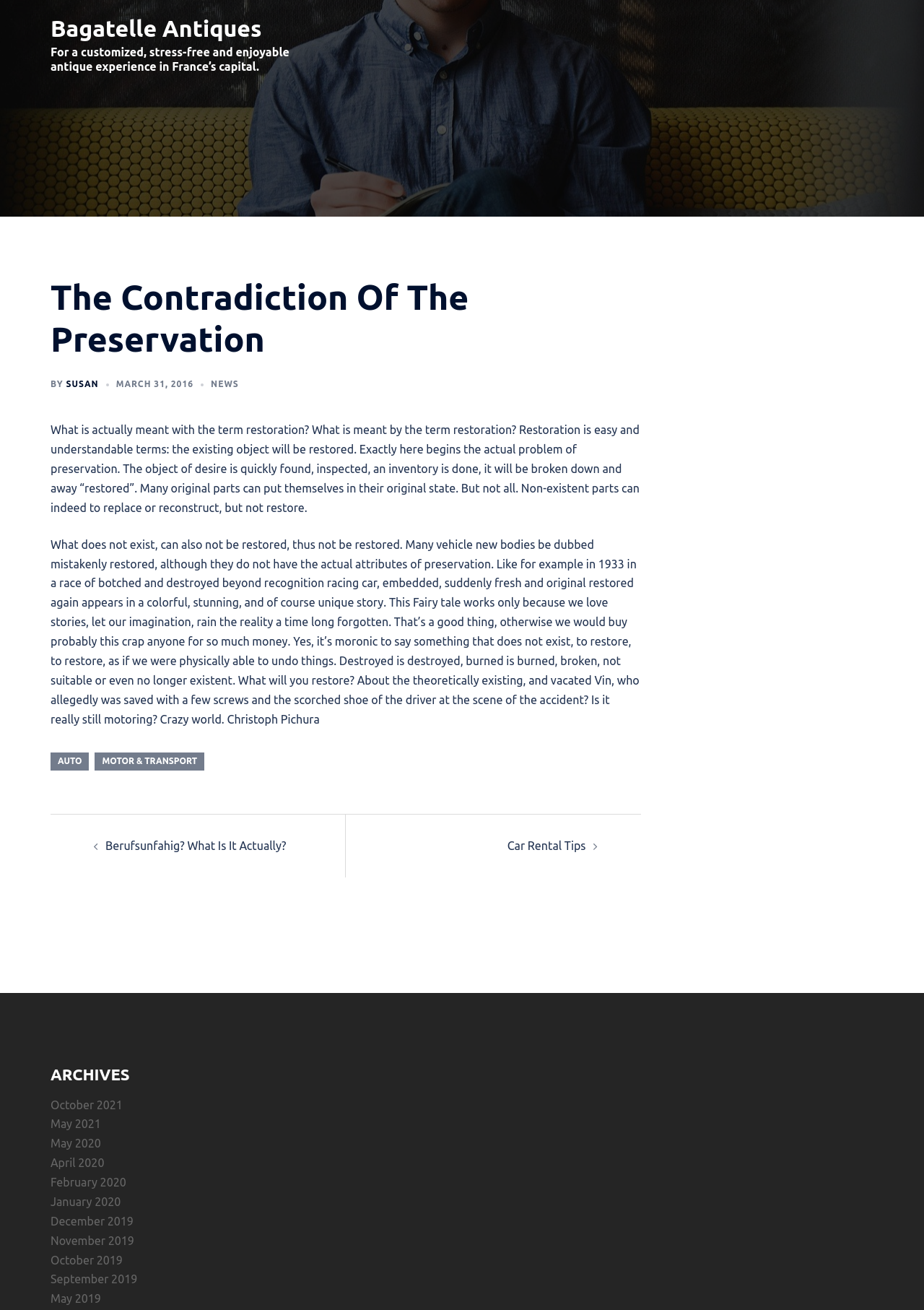Please give the bounding box coordinates of the area that should be clicked to fulfill the following instruction: "Click on the 'AUTO' link". The coordinates should be in the format of four float numbers from 0 to 1, i.e., [left, top, right, bottom].

[0.055, 0.575, 0.096, 0.588]